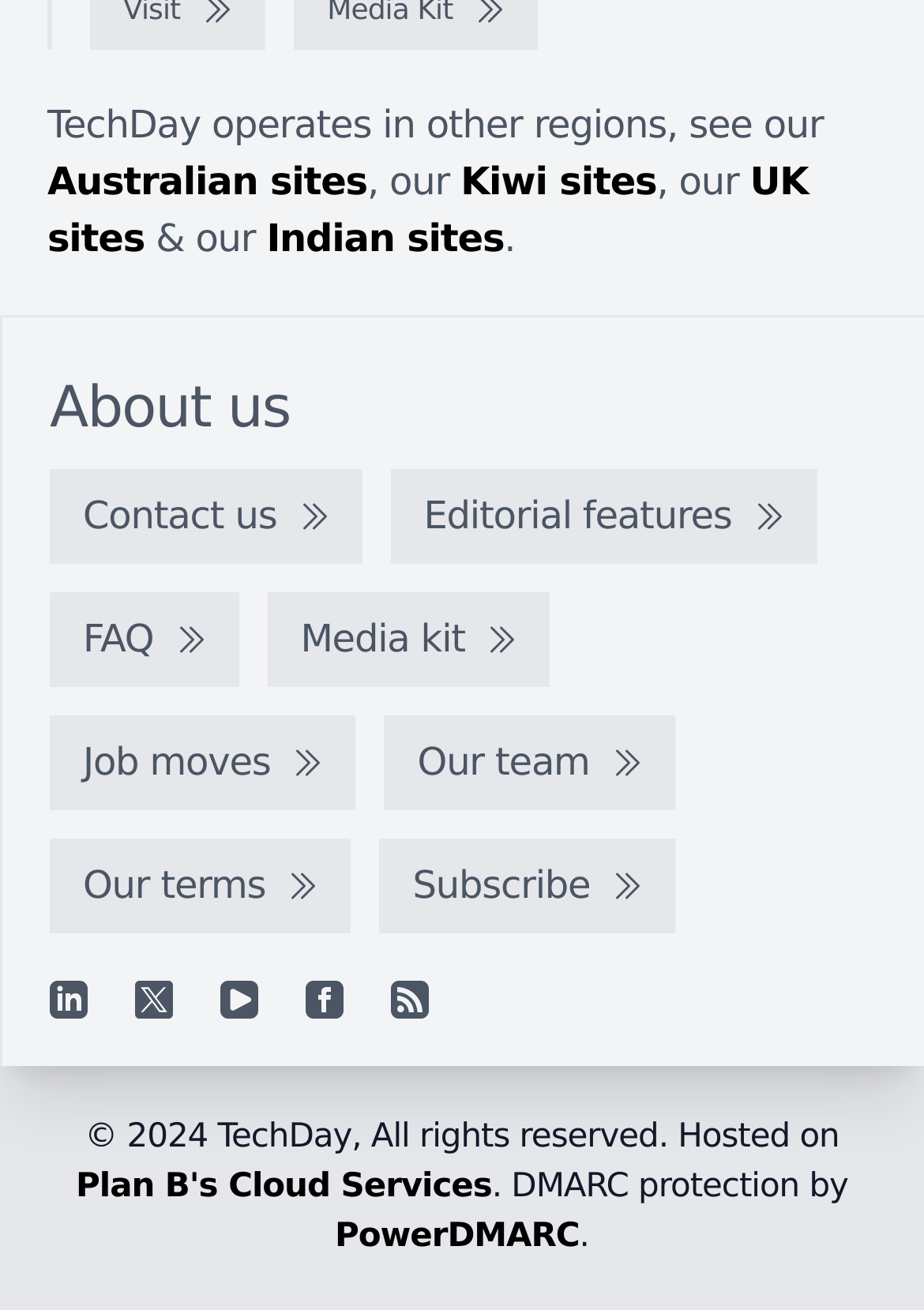Please find the bounding box for the UI element described by: "Plan B's Cloud Services".

[0.082, 0.892, 0.532, 0.921]